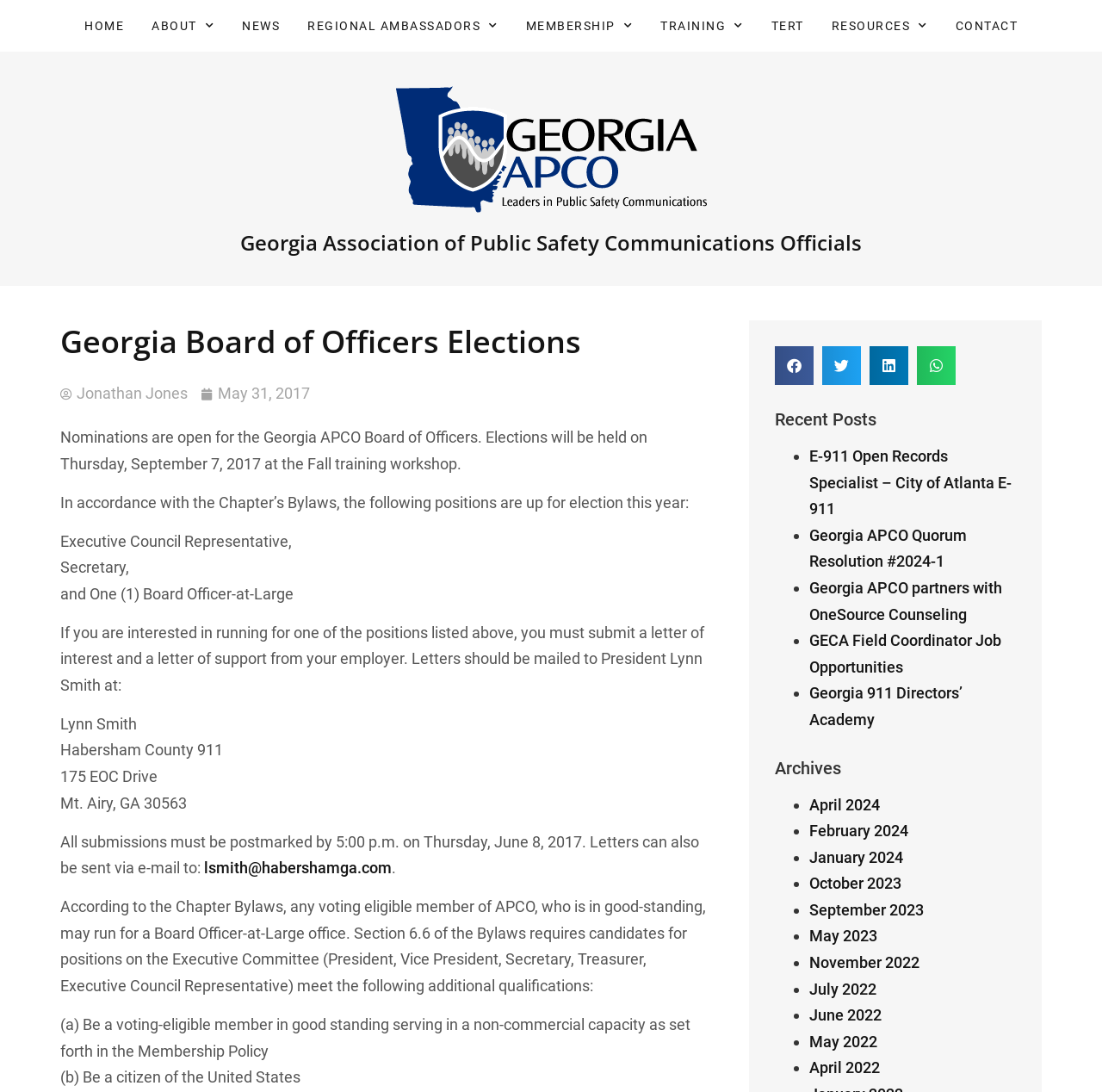Explain in detail what is displayed on the webpage.

The webpage is about the Georgia Board of Officers Elections for the Georgia Association of Public Safety Communications Officials (APCO). At the top, there is a navigation menu with links to "HOME", "ABOUT", "NEWS", "REGIONAL AMBASSADORS", "MEMBERSHIP", "TRAINING", "TERT", "RESOURCES", and "CONTACT". 

Below the navigation menu, there is a heading that reads "Georgia Board of Officers Elections". Underneath, there is a paragraph announcing that nominations are open for the Georgia APCO Board of Officers, with elections to be held on September 7, 2017. The paragraph lists the positions up for election, including Executive Council Representative, Secretary, and one Board Officer-at-Large.

Further down, there is a section with instructions on how to submit a letter of interest and a letter of support from one's employer to run for one of the positions. The address and email of President Lynn Smith are provided for submission.

The webpage also has a section on the qualifications required for candidates running for positions on the Executive Committee, as stated in the Chapter Bylaws.

On the right side of the page, there are social media buttons to share the content on Facebook, Twitter, LinkedIn, and WhatsApp.

Below the social media buttons, there is a section titled "Recent Posts" with a list of links to recent news articles, including job opportunities and partnerships.

Further down, there is a section titled "Archives" with a list of links to past news articles, organized by month and year, from April 2024 to April 2022.